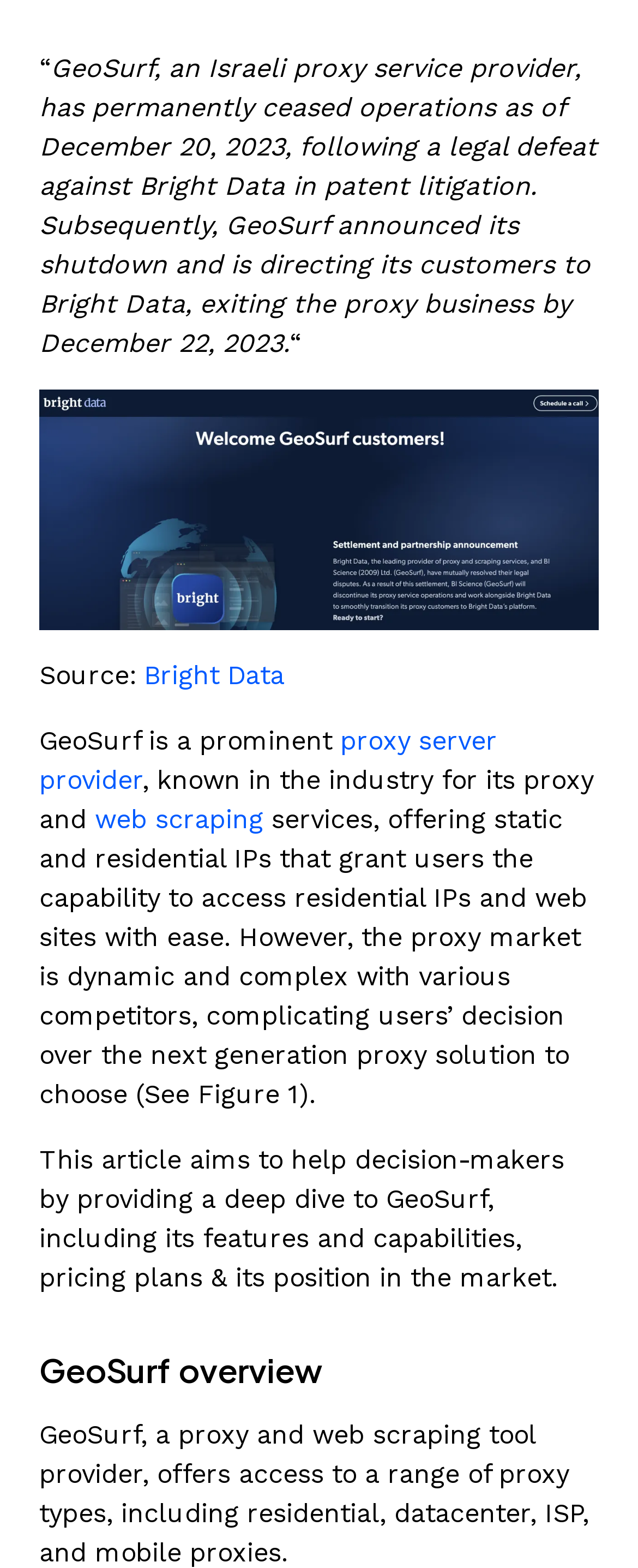Extract the bounding box coordinates of the UI element described: "Generative AI". Provide the coordinates in the format [left, top, right, bottom] with values ranging from 0 to 1.

[0.062, 0.183, 0.938, 0.205]